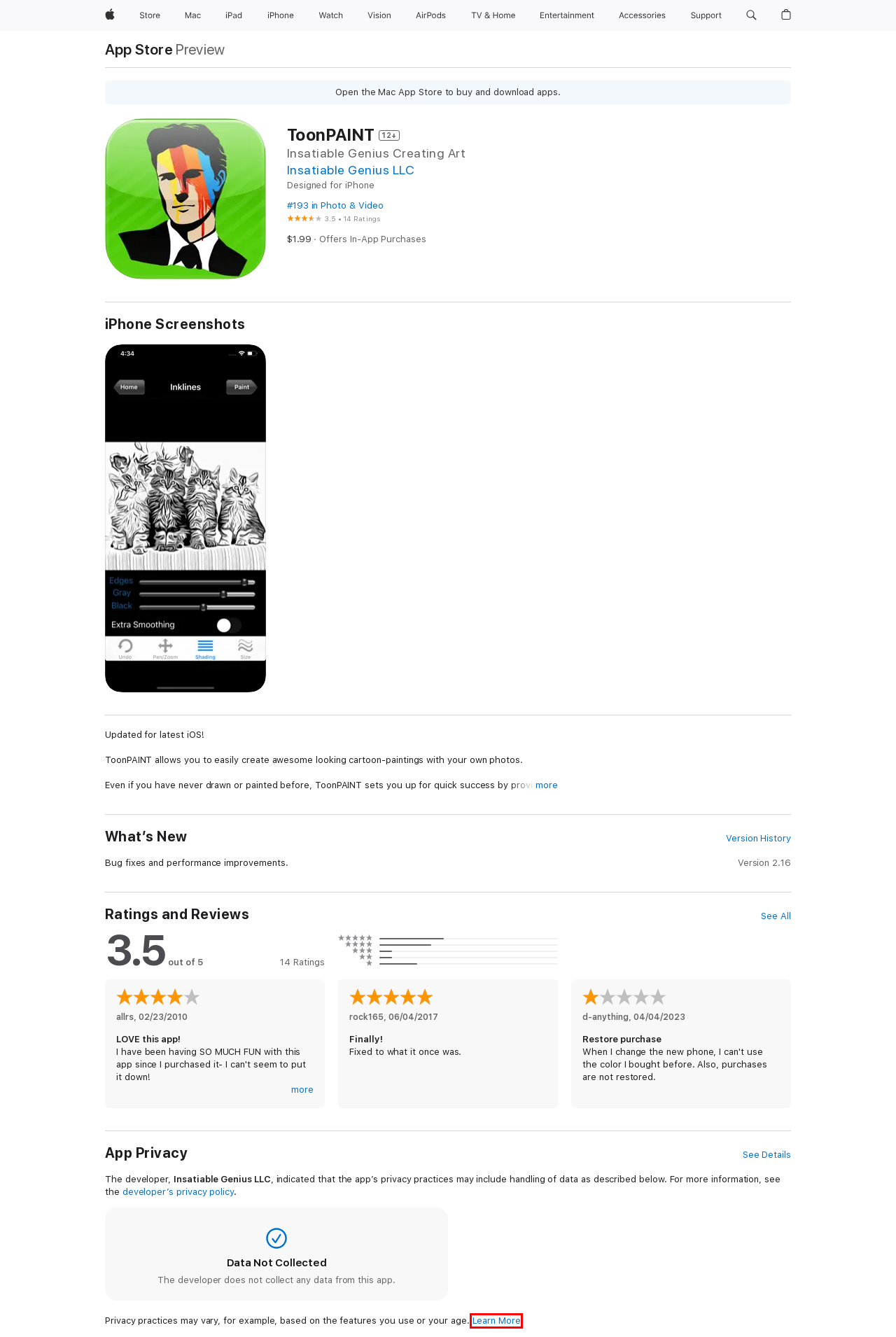You are looking at a webpage screenshot with a red bounding box around an element. Pick the description that best matches the new webpage after interacting with the element in the red bounding box. The possible descriptions are:
A. AirPods - Apple
B. Apple
C. Mac - Apple
D. Entertainment - Services - Apple
E. Apple Store Online - Apple
F. Bag - Apple
G. ‎Learn More About App Privacy : App Store Story
H. ‎Top iPhone Photo & Video apps on the App Store - Apple

G